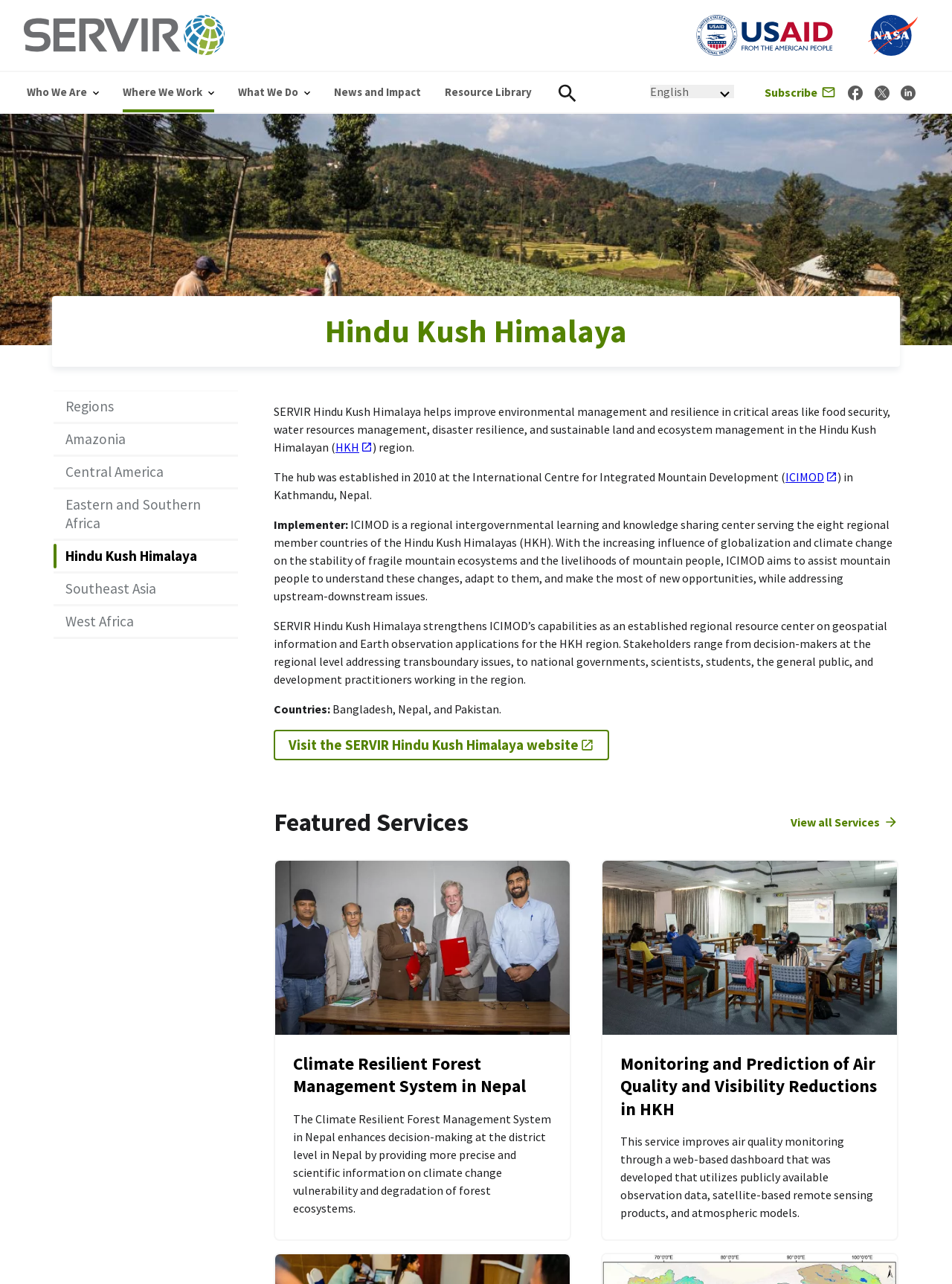Determine the bounding box coordinates of the section to be clicked to follow the instruction: "View all Services". The coordinates should be given as four float numbers between 0 and 1, formatted as [left, top, right, bottom].

[0.83, 0.633, 0.944, 0.647]